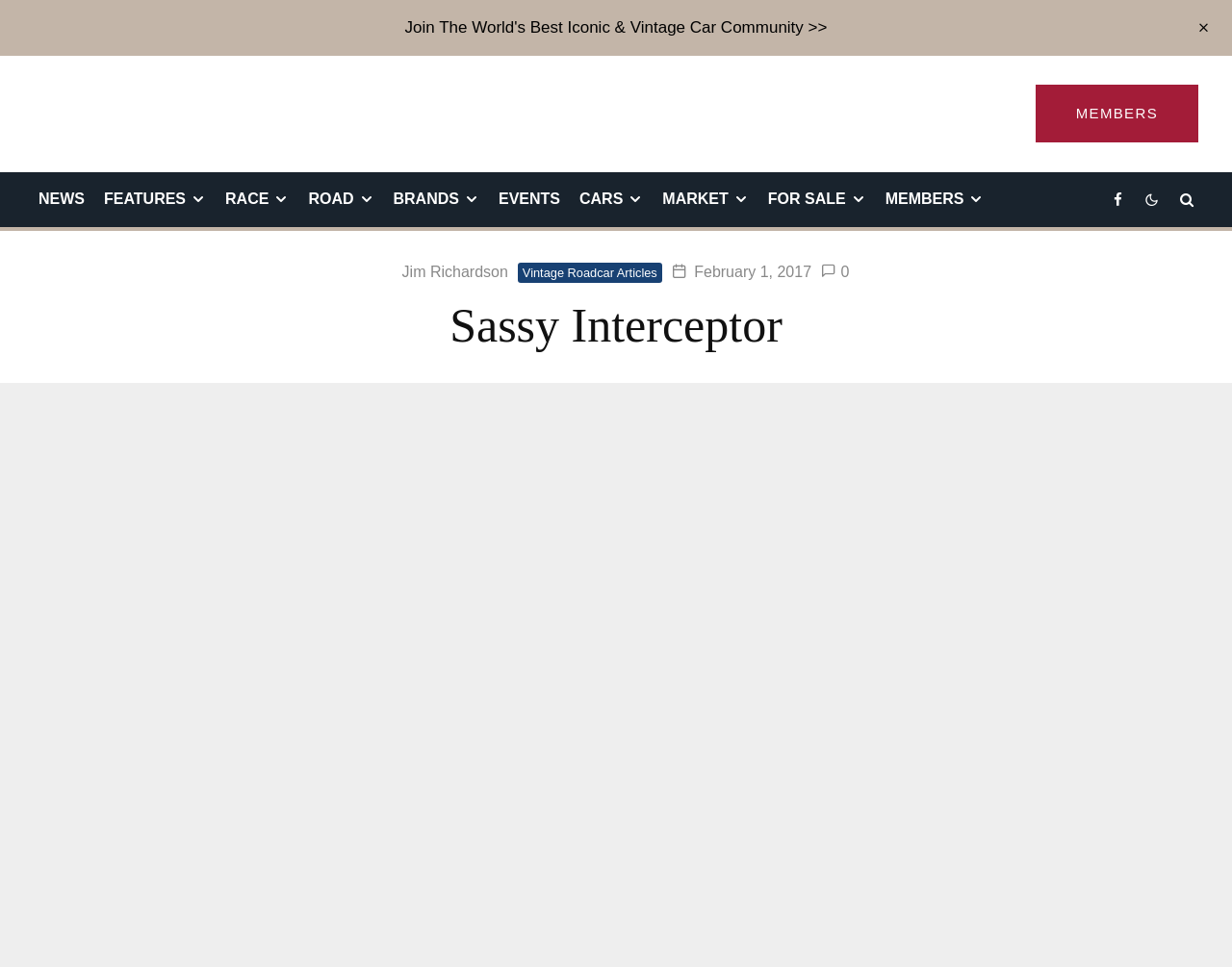Please identify the bounding box coordinates of the element's region that needs to be clicked to fulfill the following instruction: "View Jim Richardson's profile". The bounding box coordinates should consist of four float numbers between 0 and 1, i.e., [left, top, right, bottom].

[0.326, 0.272, 0.412, 0.289]